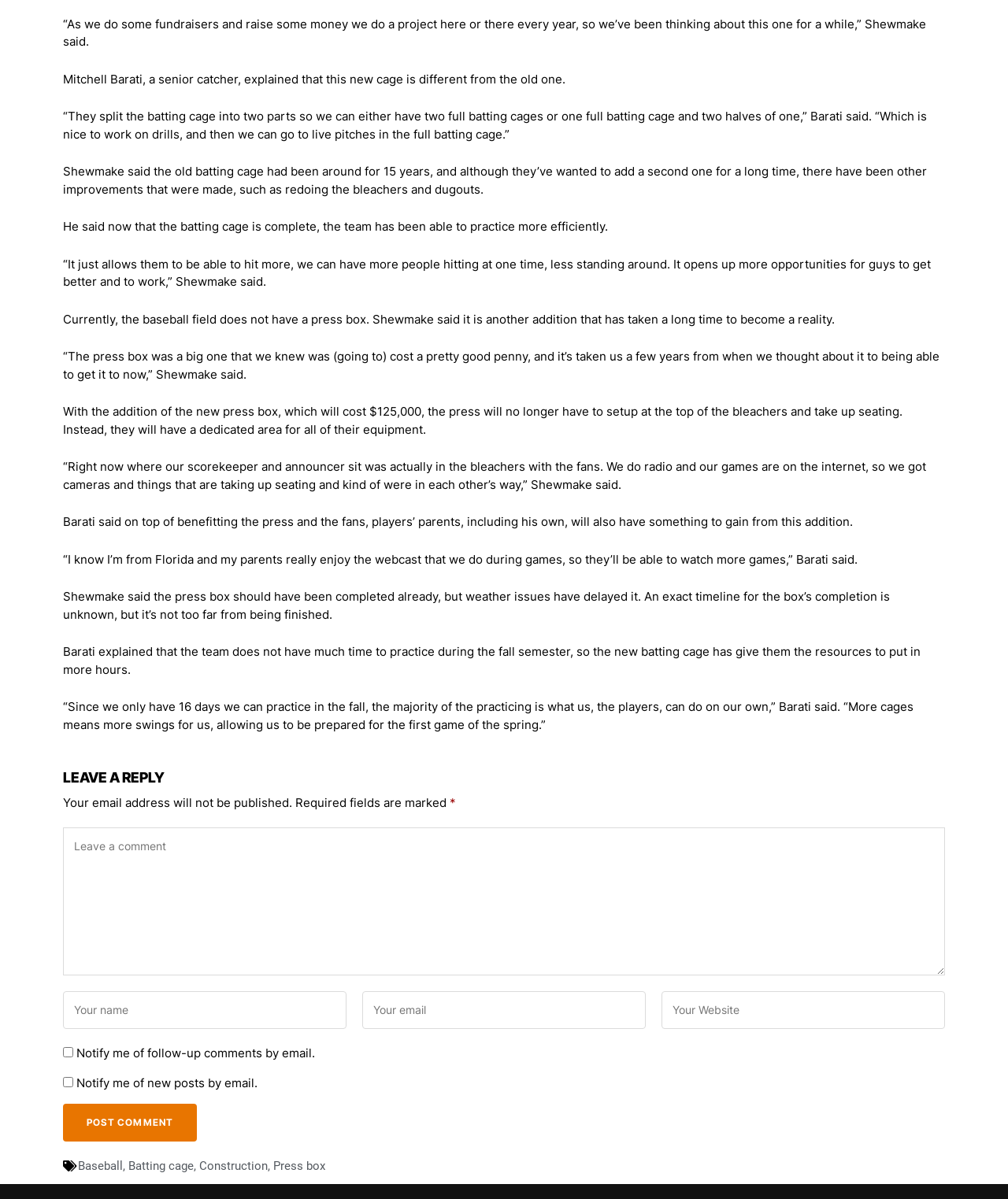What is the benefit of the new press box for players' parents?
Using the image, give a concise answer in the form of a single word or short phrase.

They can watch more games